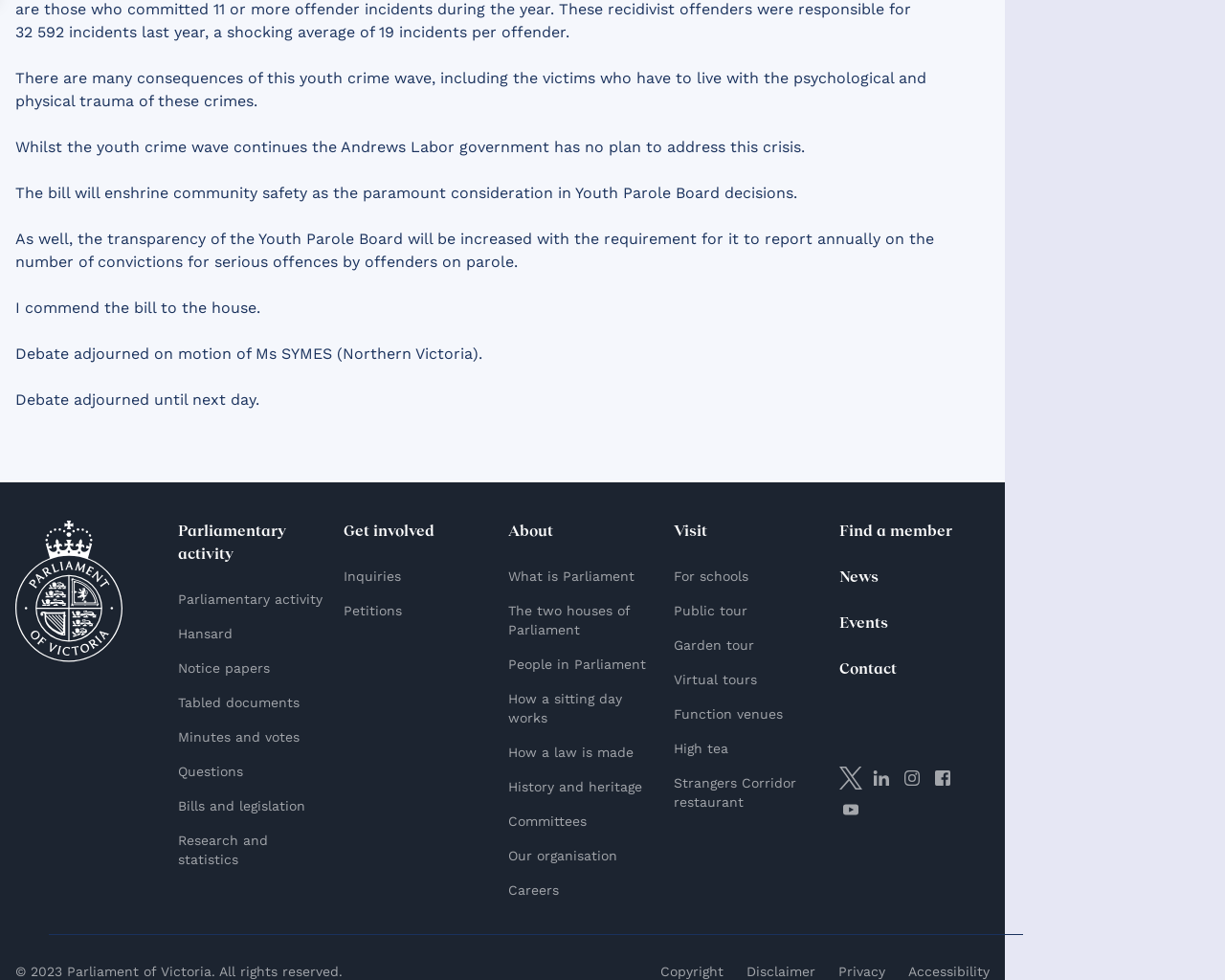Locate the bounding box coordinates of the clickable element to fulfill the following instruction: "Learn about 'What is Parliament'". Provide the coordinates as four float numbers between 0 and 1 in the format [left, top, right, bottom].

[0.415, 0.58, 0.518, 0.596]